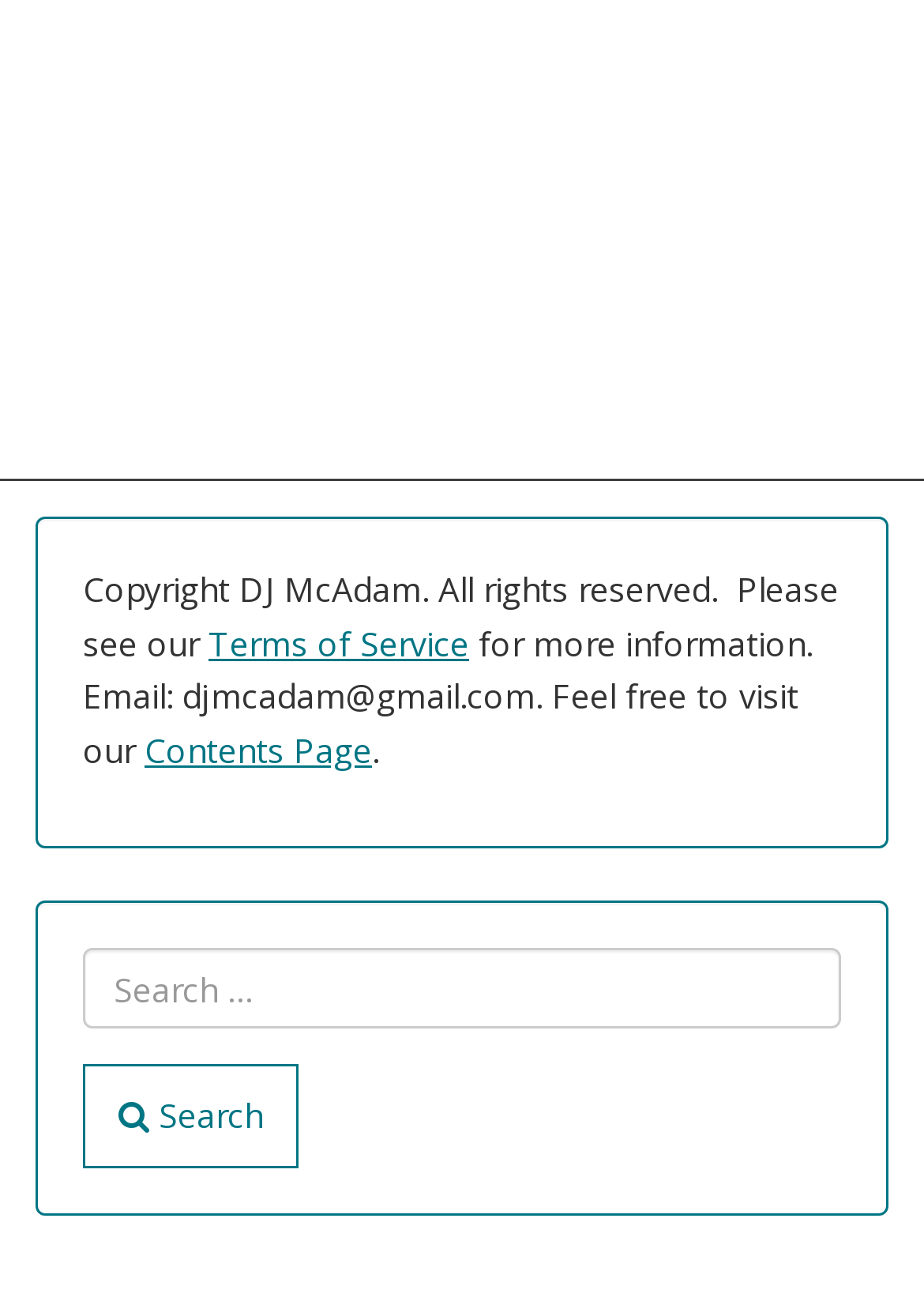Given the element description Contents Page, predict the bounding box coordinates for the UI element in the webpage screenshot. The format should be (top-left x, top-left y, bottom-right x, bottom-right y), and the values should be between 0 and 1.

[0.156, 0.558, 0.403, 0.593]